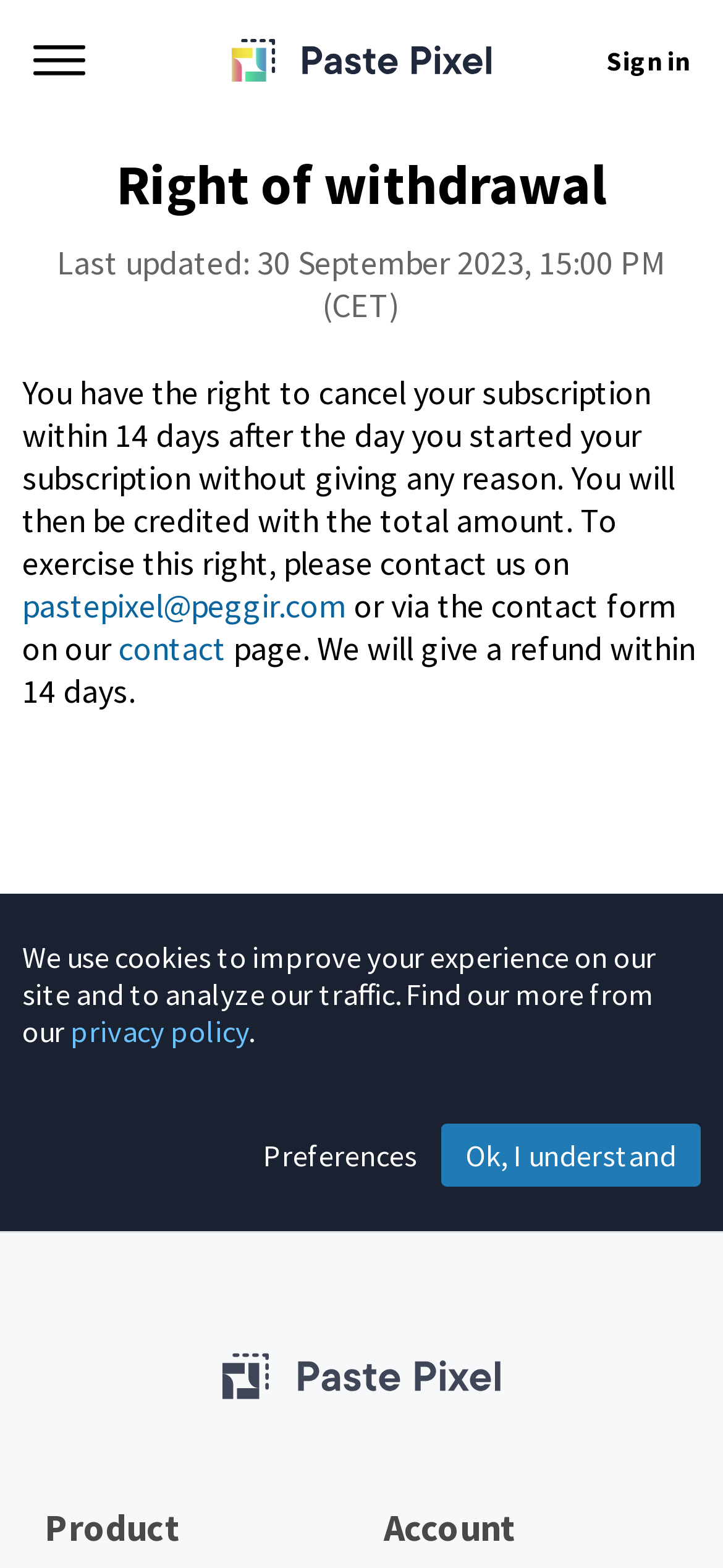Answer the question in a single word or phrase:
What is the name of the company or service?

PastePixel